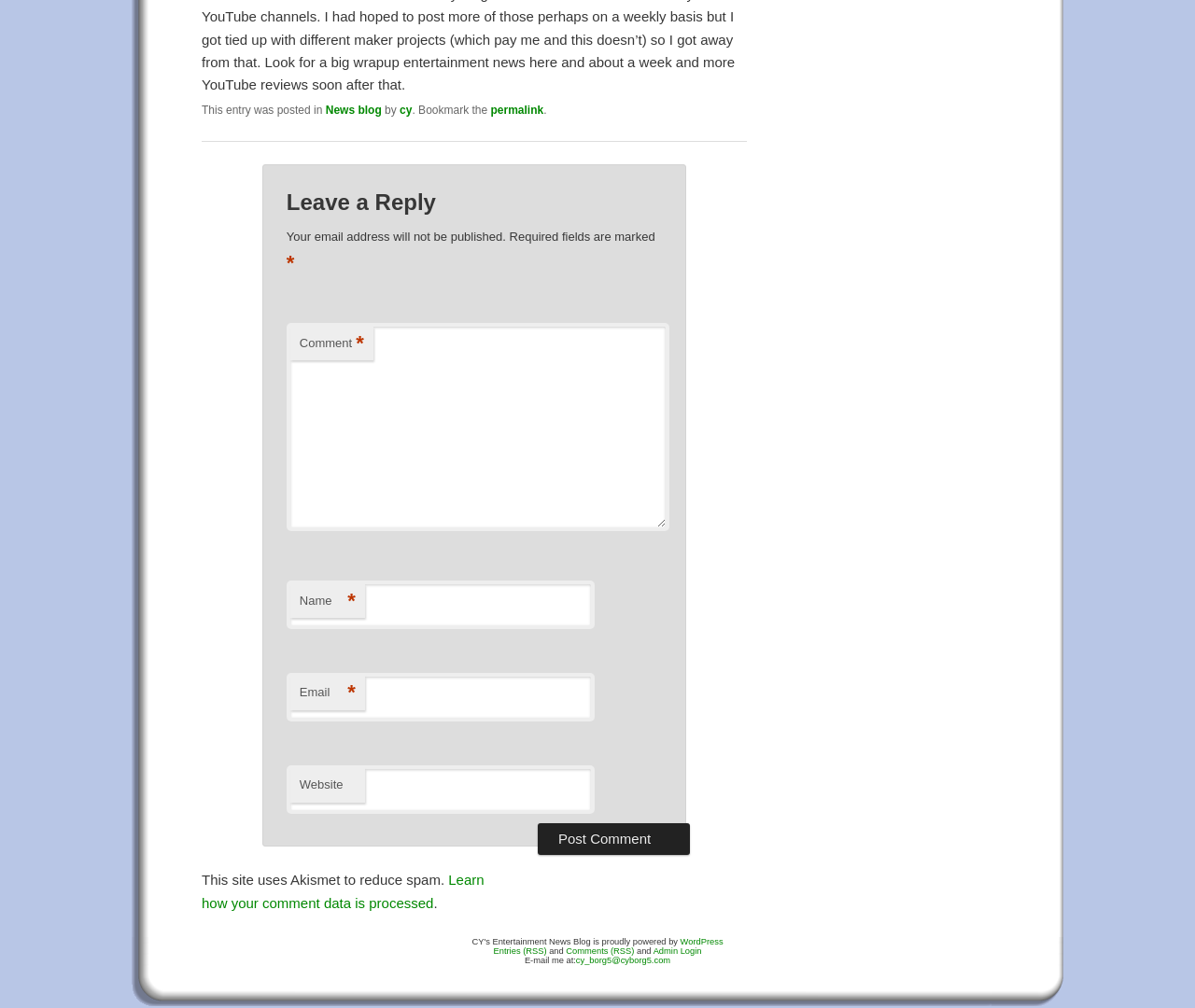Can you find the bounding box coordinates of the area I should click to execute the following instruction: "Leave a comment"?

[0.24, 0.321, 0.56, 0.527]